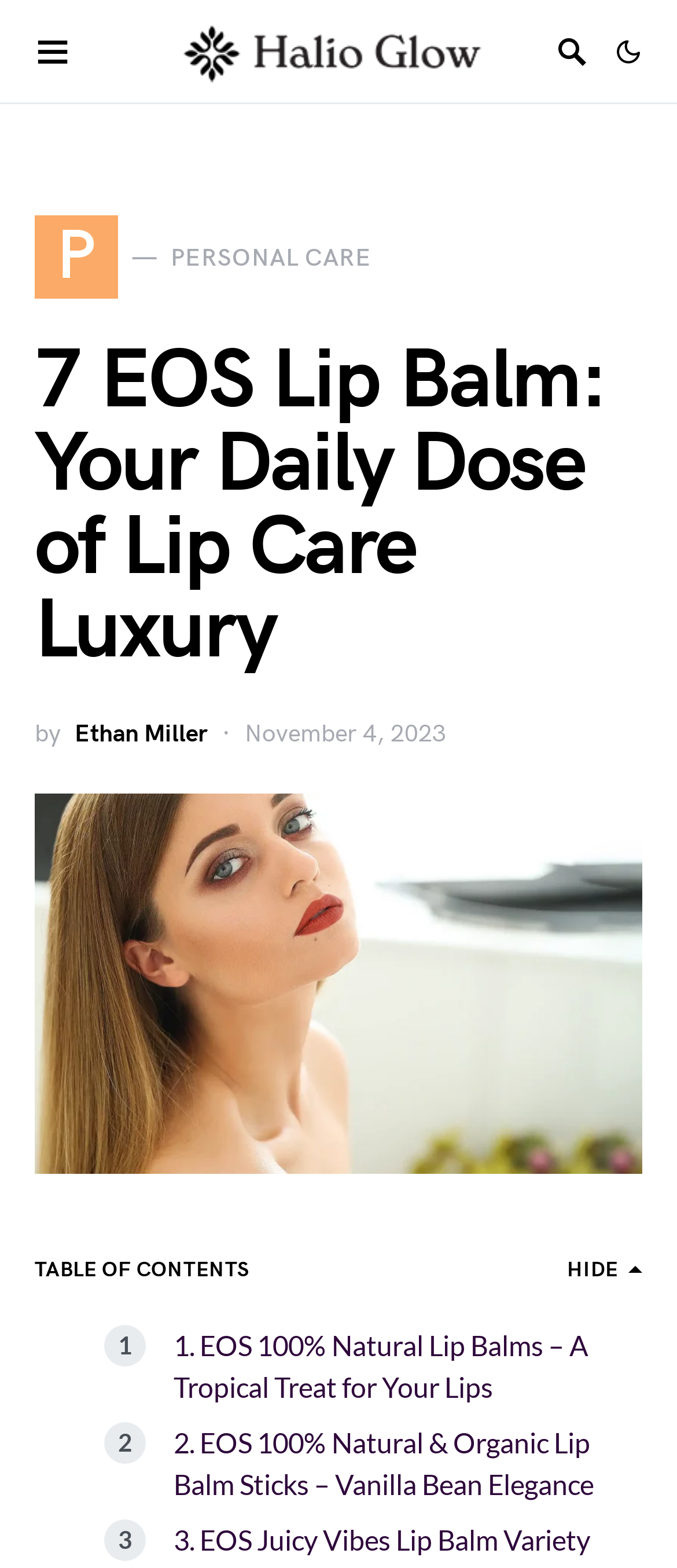Please answer the following question as detailed as possible based on the image: 
Who is the author of the article?

I found a link with the text 'Ethan Miller' which is preceded by the word 'by'. This suggests that Ethan Miller is the author of the article.